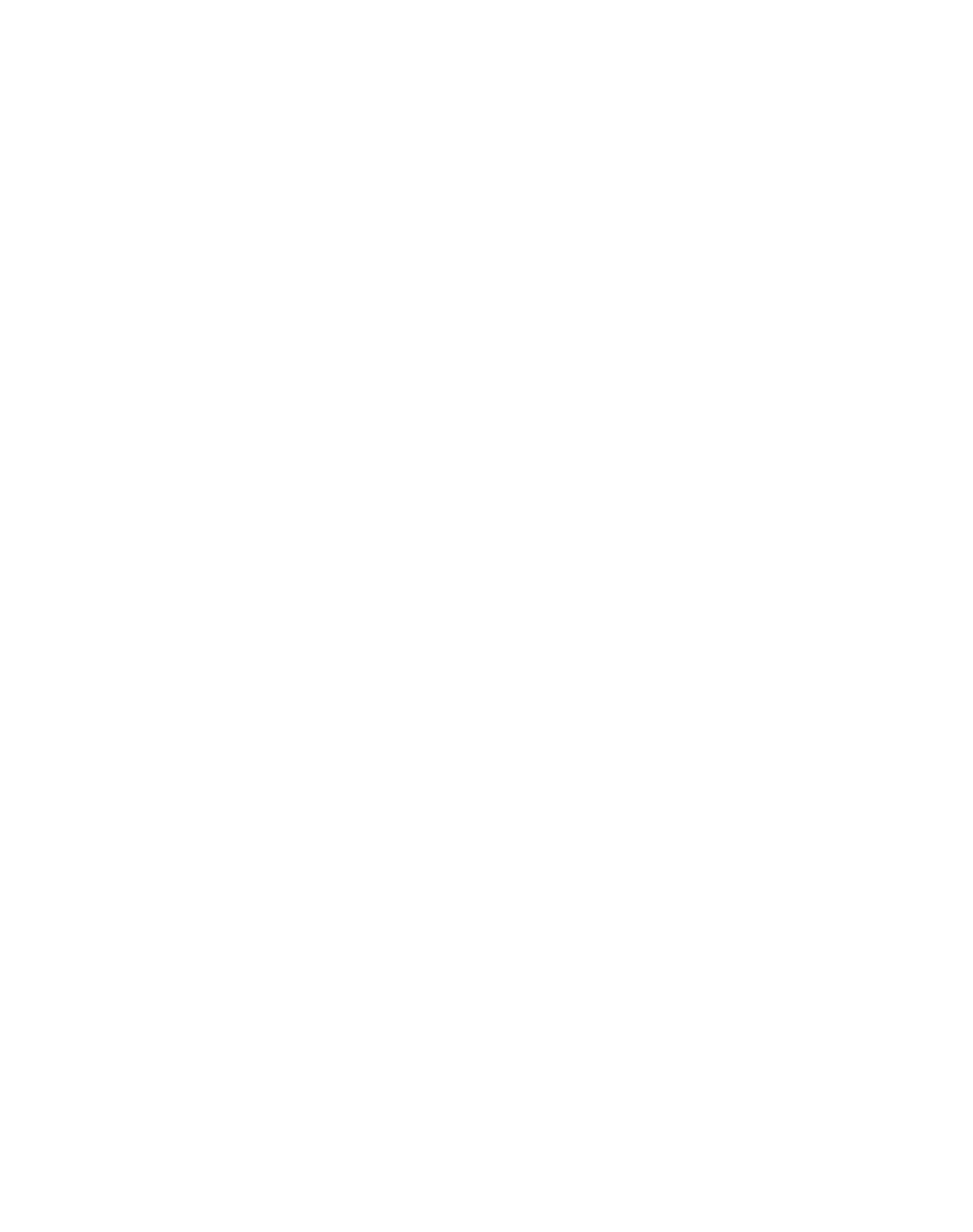Given the following UI element description: "Terms of Use", find the bounding box coordinates in the webpage screenshot.

[0.041, 0.686, 0.36, 0.719]